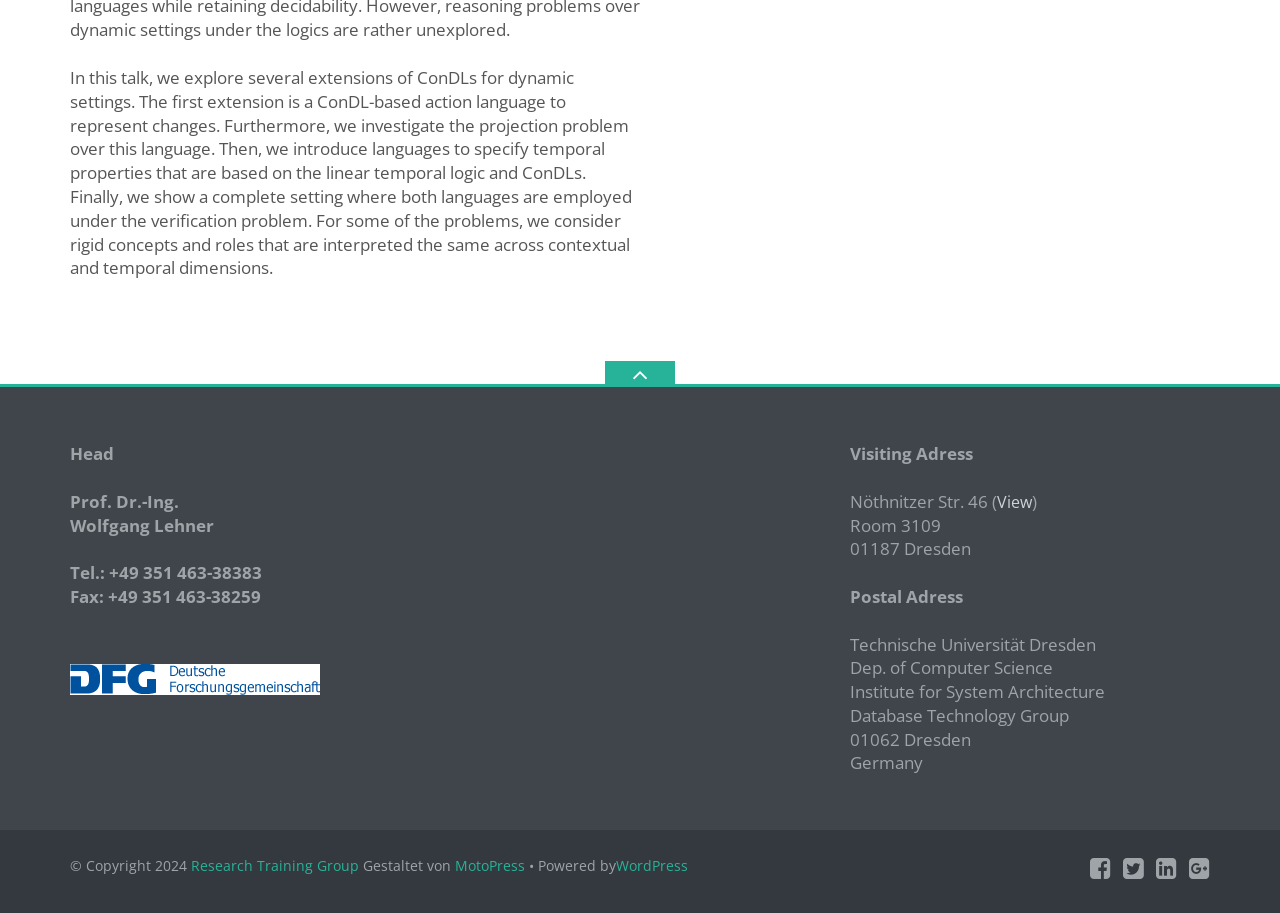Please find the bounding box for the UI element described by: "View".

[0.779, 0.537, 0.806, 0.562]